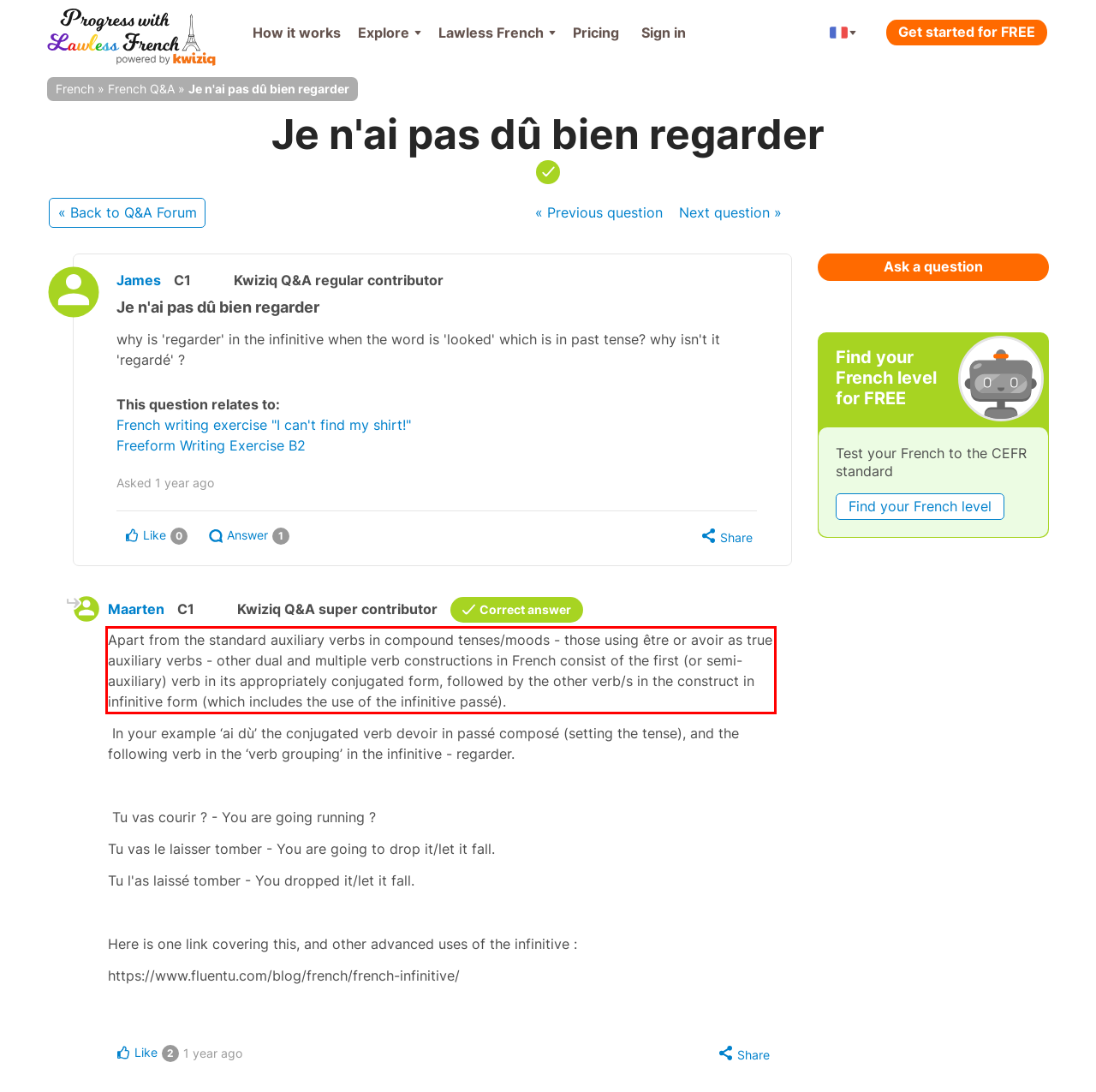Examine the screenshot of the webpage, locate the red bounding box, and generate the text contained within it.

Apart from the standard auxiliary verbs in compound tenses/moods - those using être or avoir as true auxiliary verbs - other dual and multiple verb constructions in French consist of the first (or semi-auxiliary) verb in its appropriately conjugated form, followed by the other verb/s in the construct in infinitive form (which includes the use of the infinitive passé).